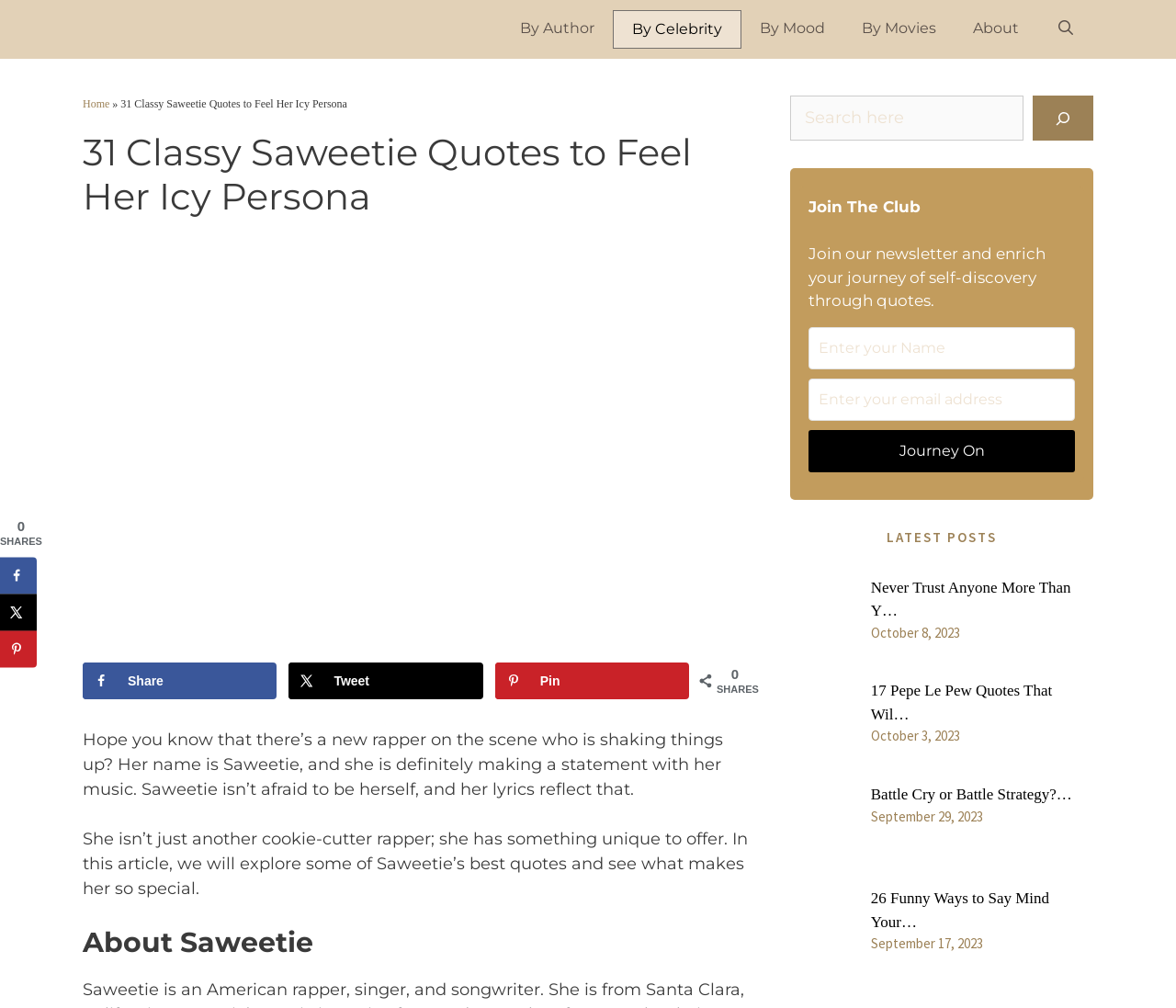Highlight the bounding box coordinates of the region I should click on to meet the following instruction: "Visit the archives".

None